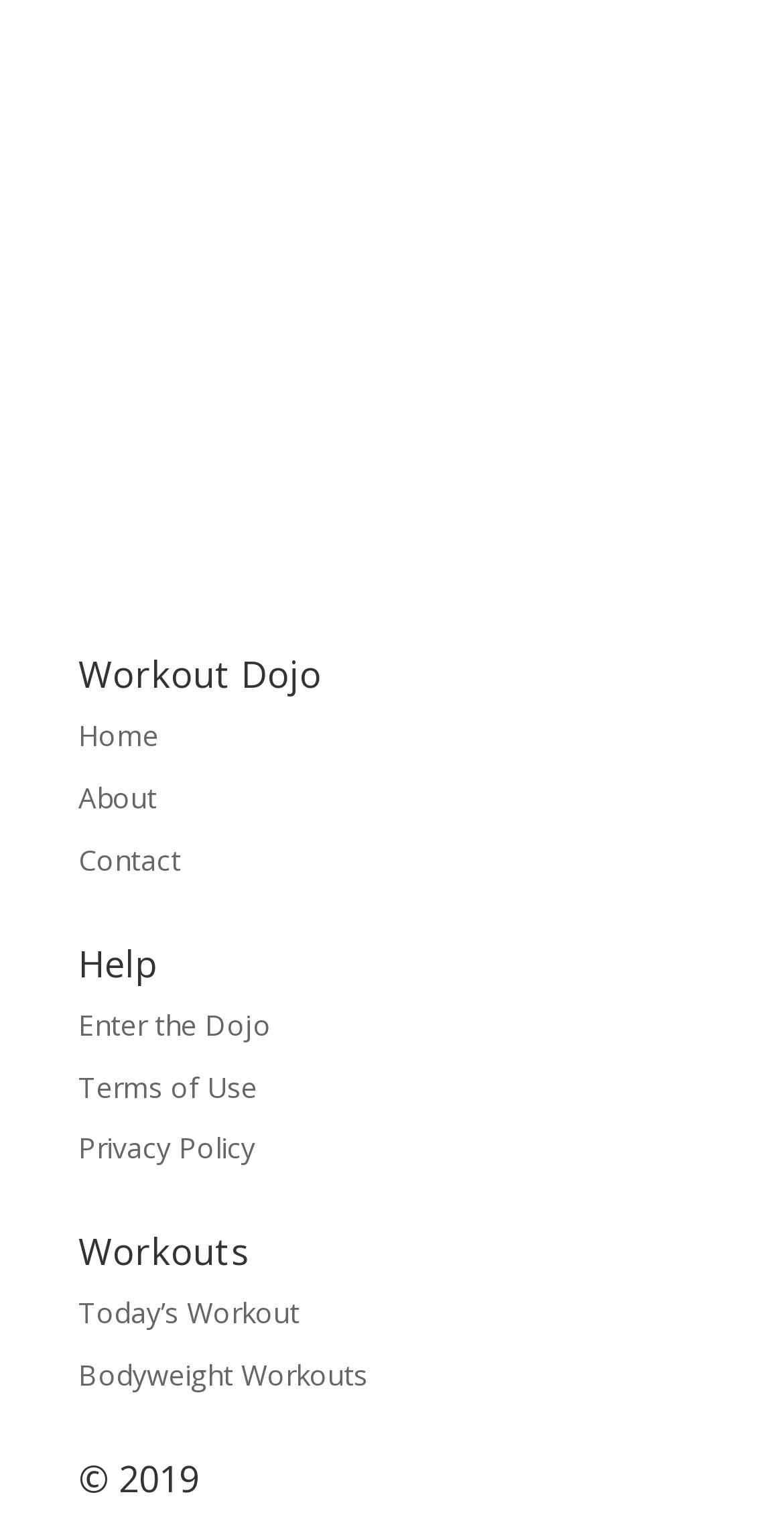Please locate the clickable area by providing the bounding box coordinates to follow this instruction: "learn about the dojo".

[0.1, 0.514, 0.2, 0.539]